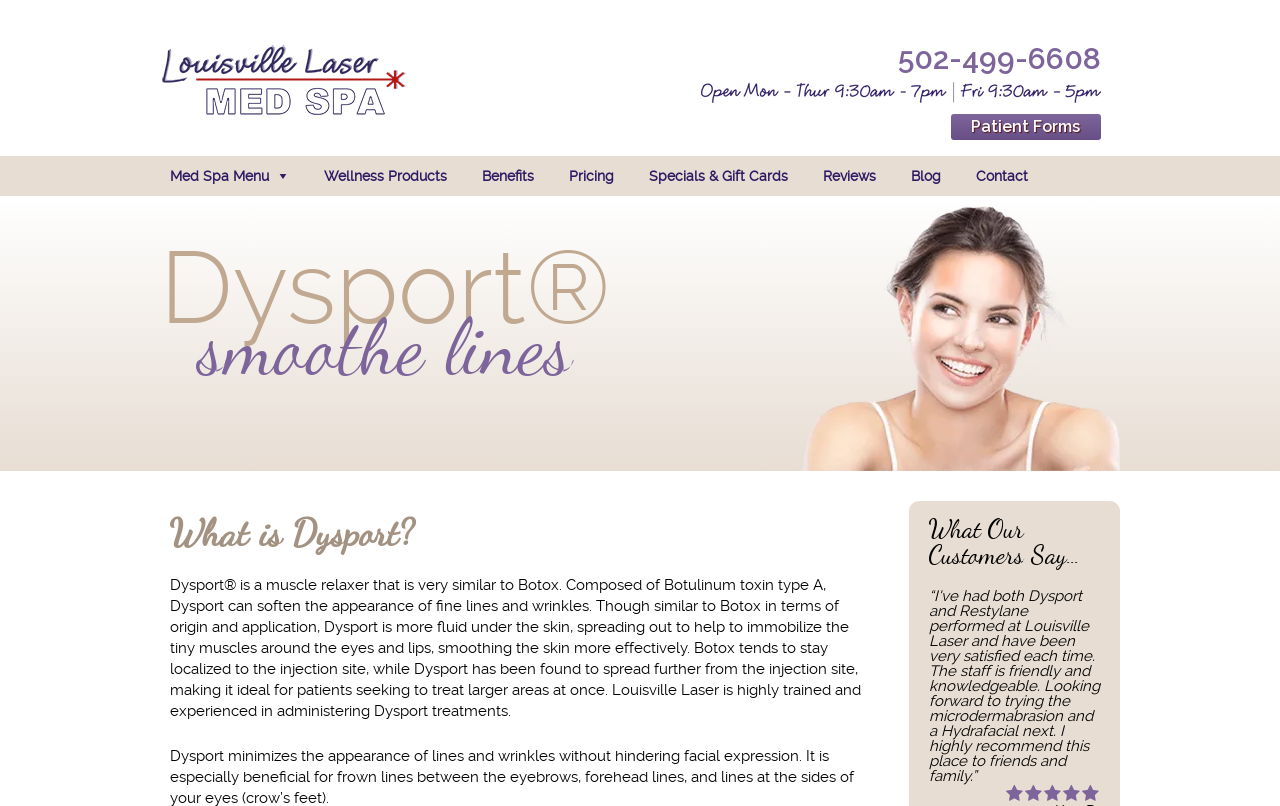What is the name of the muscle relaxer described on the webpage?
Please provide a single word or phrase as your answer based on the image.

Dysport